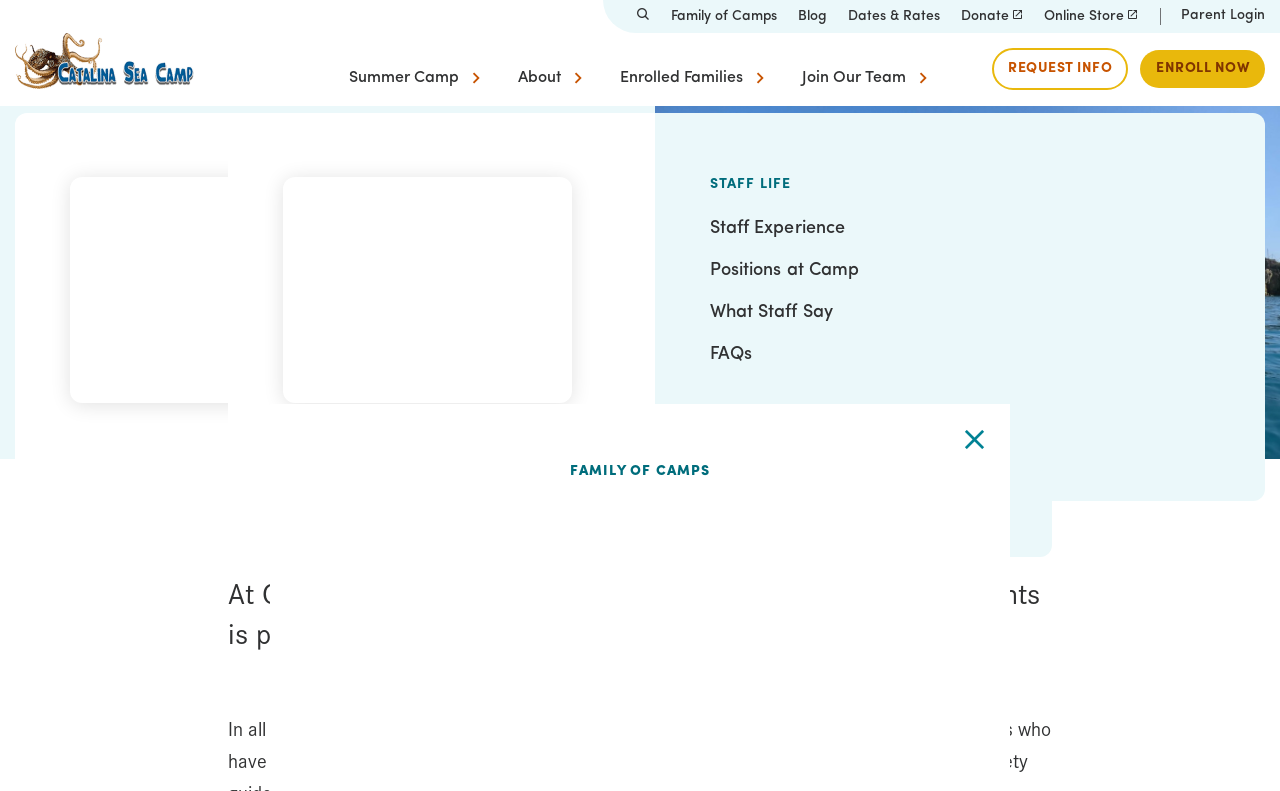What is the location of the camp?
Please respond to the question with as much detail as possible.

Although the webpage does not explicitly state the location of the camp, based on the name 'Catalina Sea Camp', I can infer that the camp is located on Catalina Island.